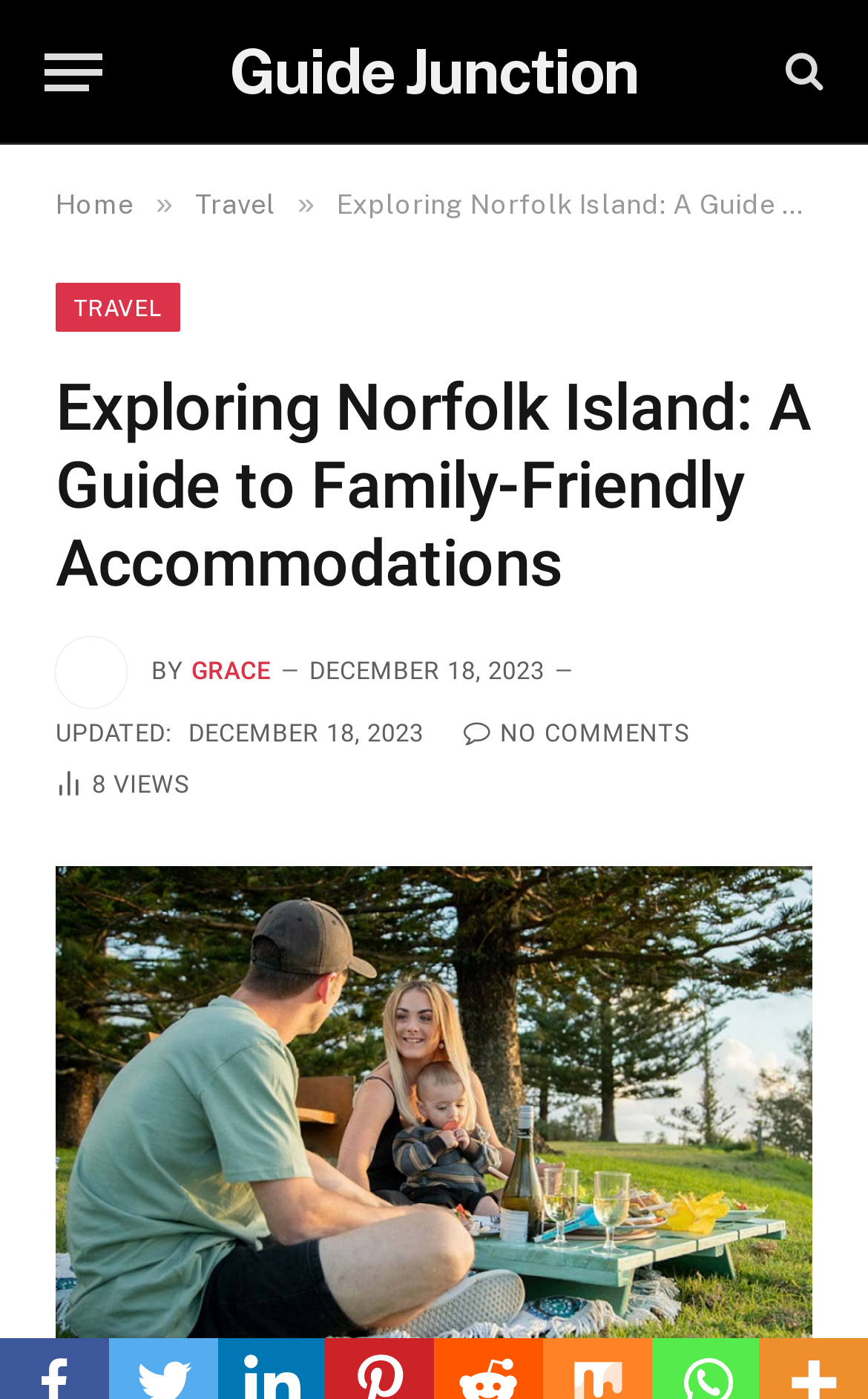Extract the bounding box coordinates for the UI element described by the text: "aria-label="Menu"". The coordinates should be in the form of [left, top, right, bottom] with values between 0 and 1.

[0.051, 0.015, 0.118, 0.087]